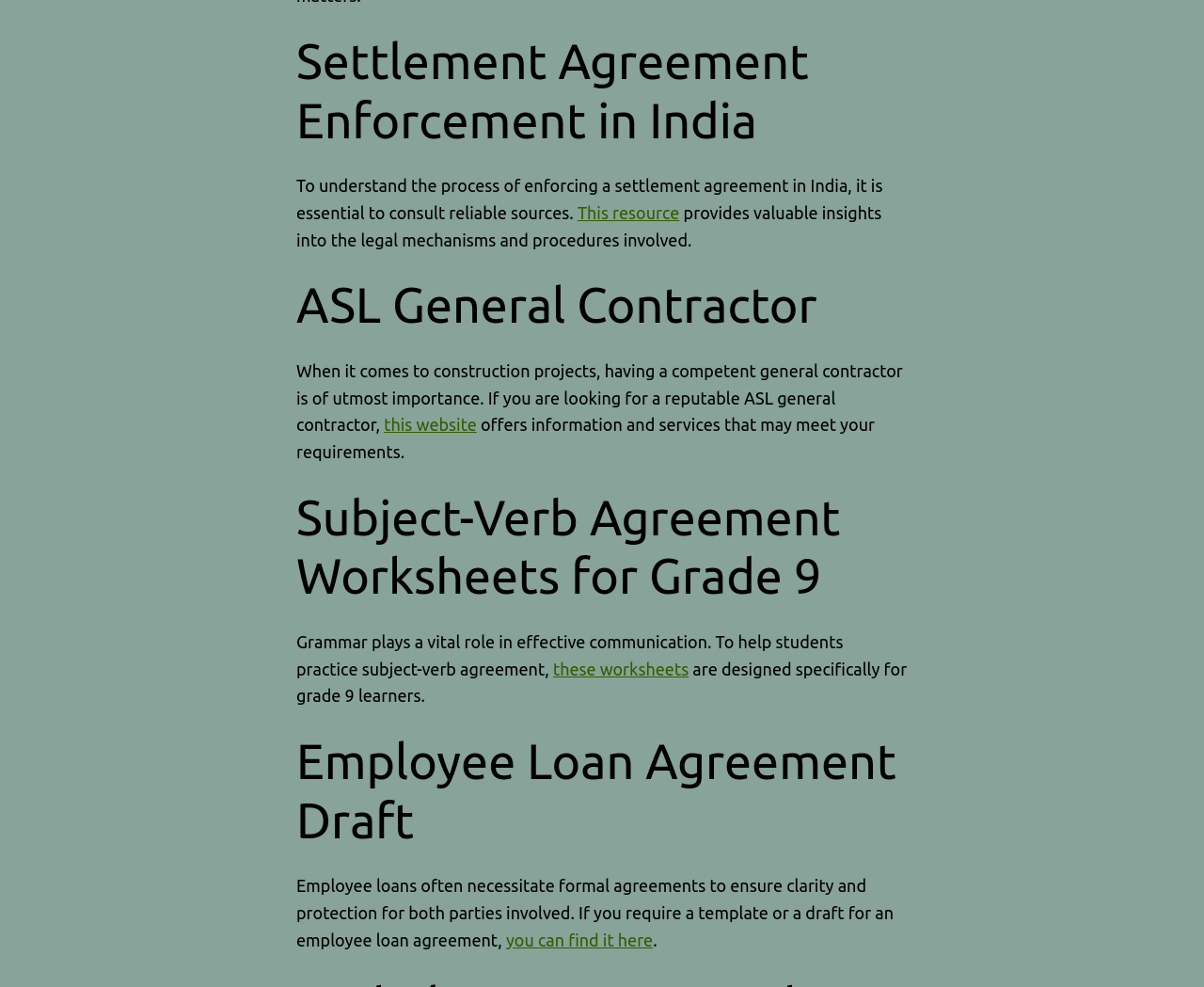Given the webpage screenshot, identify the bounding box of the UI element that matches this description: "you can find it here".

[0.42, 0.942, 0.542, 0.961]